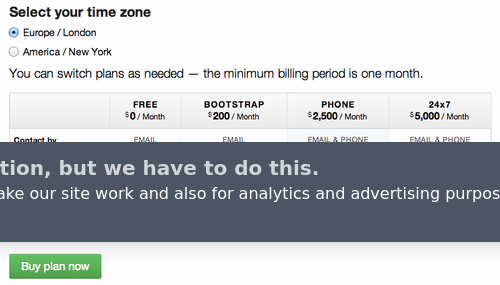What is the cost of the 'Phone' plan?
Using the image as a reference, give an elaborate response to the question.

The answer can be obtained by looking at the pricing information, which lists the 'Phone' plan at $2,500 per month.